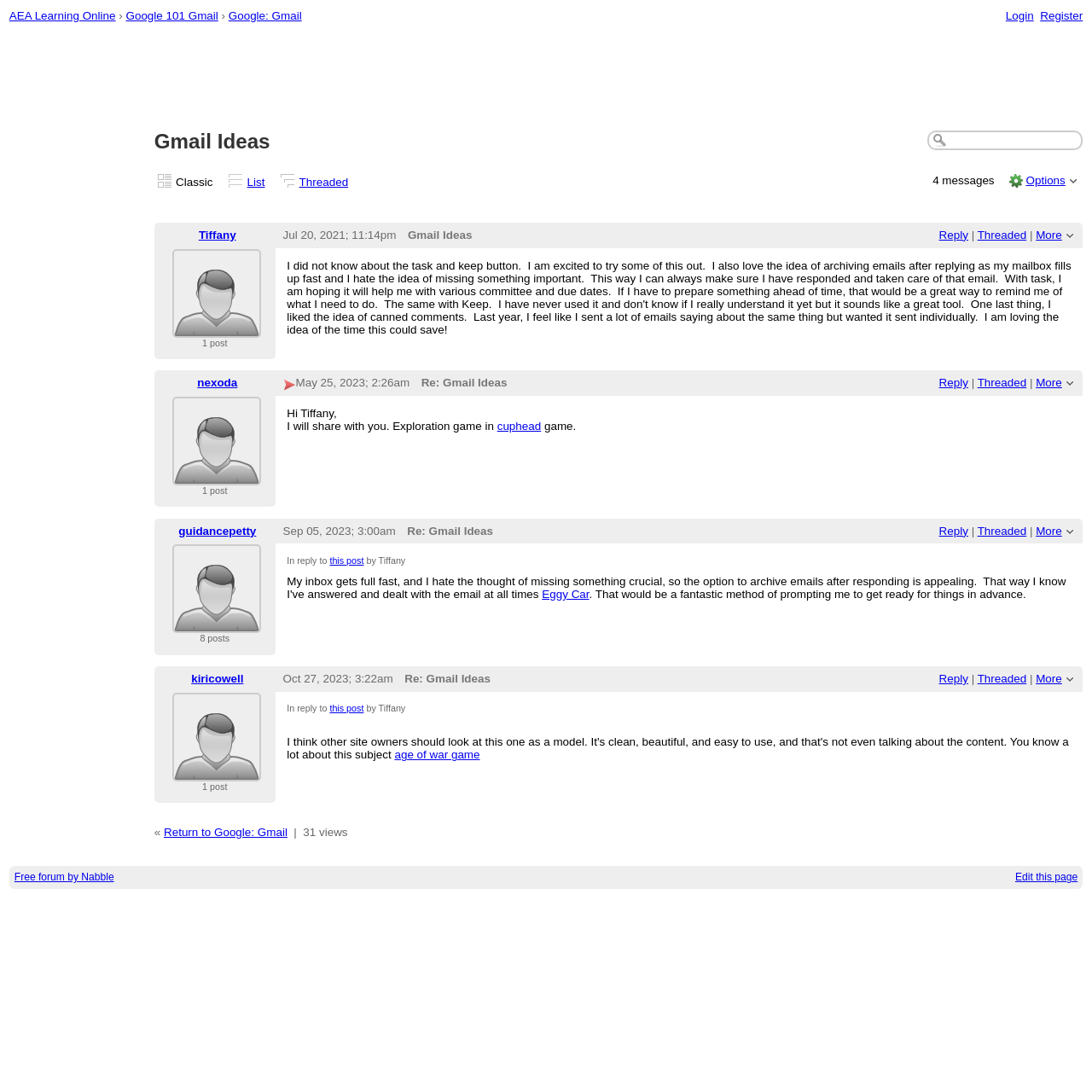What is the name of the Gmail feature being discussed?
Based on the content of the image, thoroughly explain and answer the question.

Based on the webpage content, the discussion is about Gmail Ideas, which is a feature of Gmail that allows users to manage their emails more efficiently.